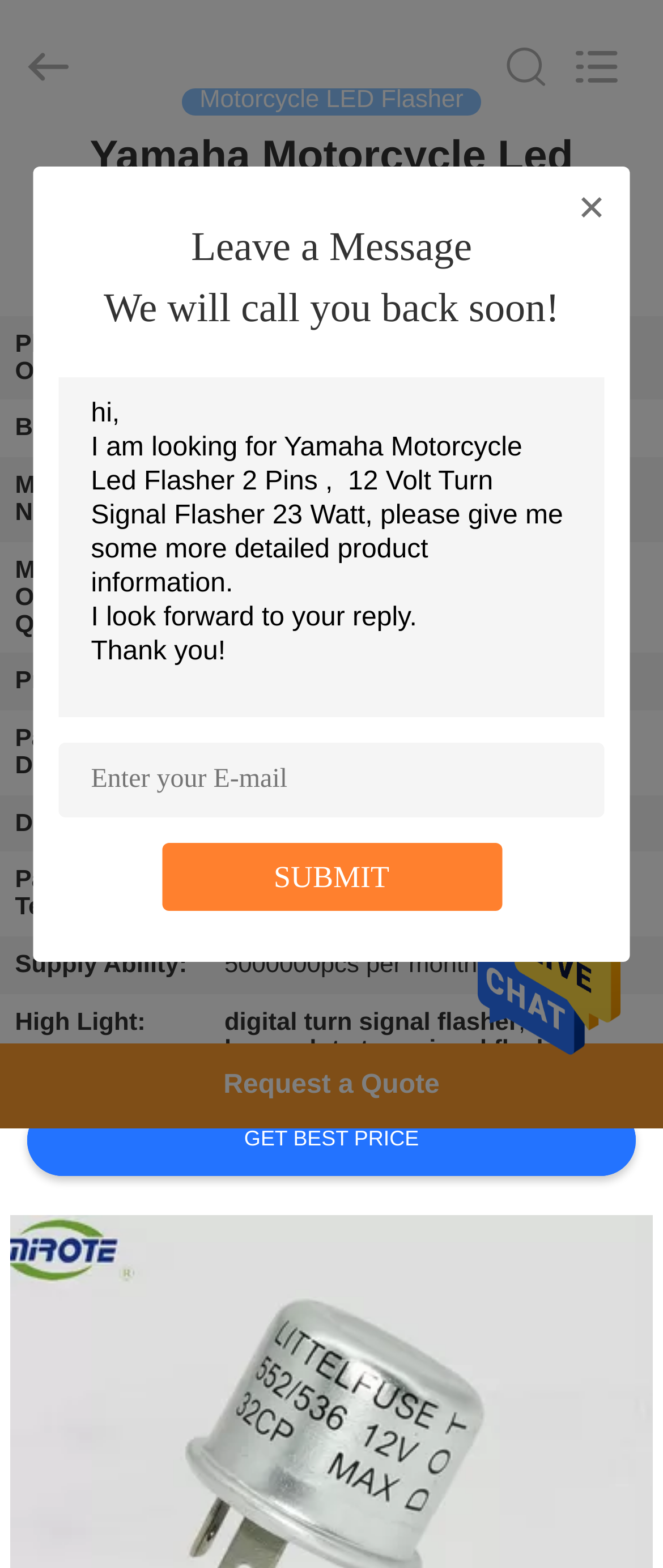Create an in-depth description of the webpage, covering main sections.

This webpage is about a product, specifically a Yamaha Motorcycle Led Flasher 2 Pins, 12 Volt Turn Signal Flasher 23 Watt. At the top, there is a search bar and a navigation menu with links to different sections of the website, including HOME, PRODUCTS, ABOUT US, and CONTACT US. Below the navigation menu, there is a heading with the product name and a table with detailed product information, including Place of Origin, Brand Name, Model Number, Minimum Order Quantity, Price, Packaging Details, Delivery Time, Payment Terms, and Supply Ability.

On the left side of the page, there is a section with a heading "Motorcycle LED Flasher" and a link to "GET BEST PRICE". Below this section, there is a link to "Request a Quote". At the bottom of the page, there is a copyright notice and a message "Supplier." with a link to "ECER".

In the middle of the page, there is a section with a heading "Leave a Message" and a text box to enter a message, along with a submit button. Below this section, there is a sample message from a customer inquiring about the product.

There are no images on the page. The overall layout is organized, with clear headings and concise text.